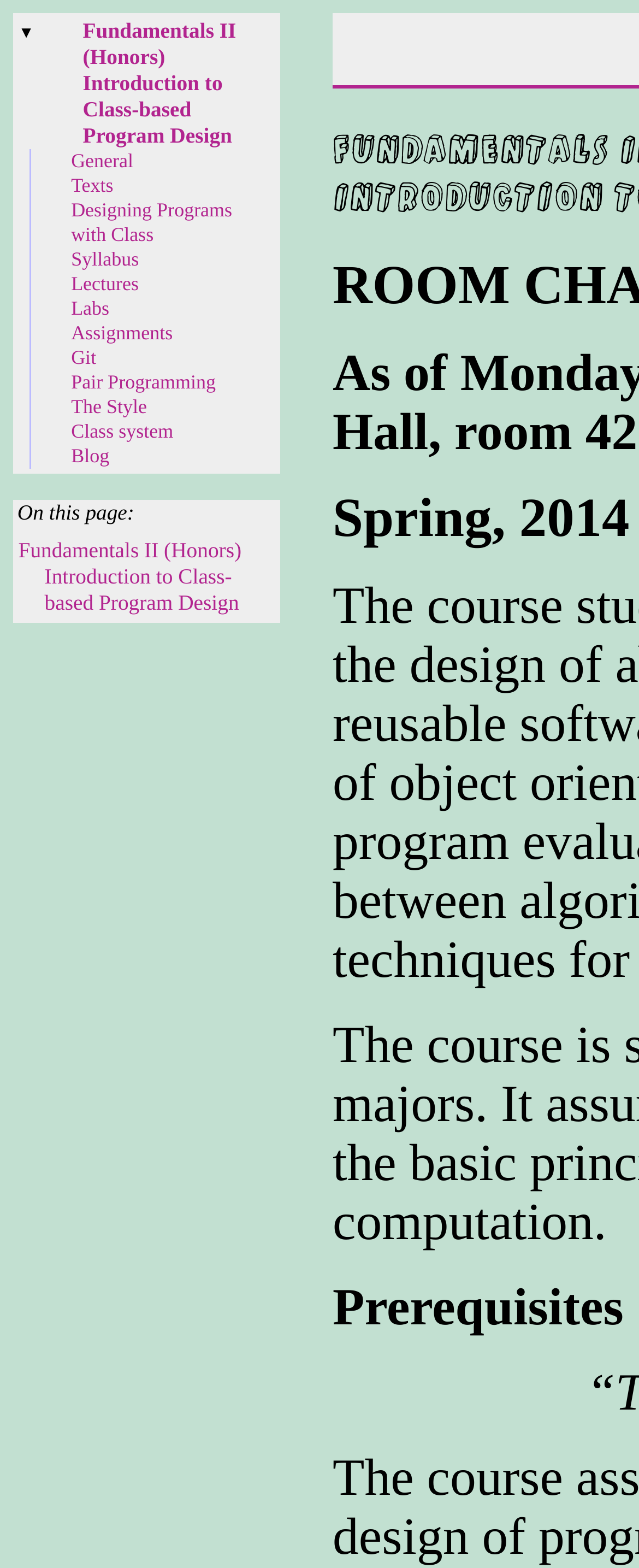Please reply to the following question using a single word or phrase: 
What is the text next to the 'Spring, 2014' text?

None